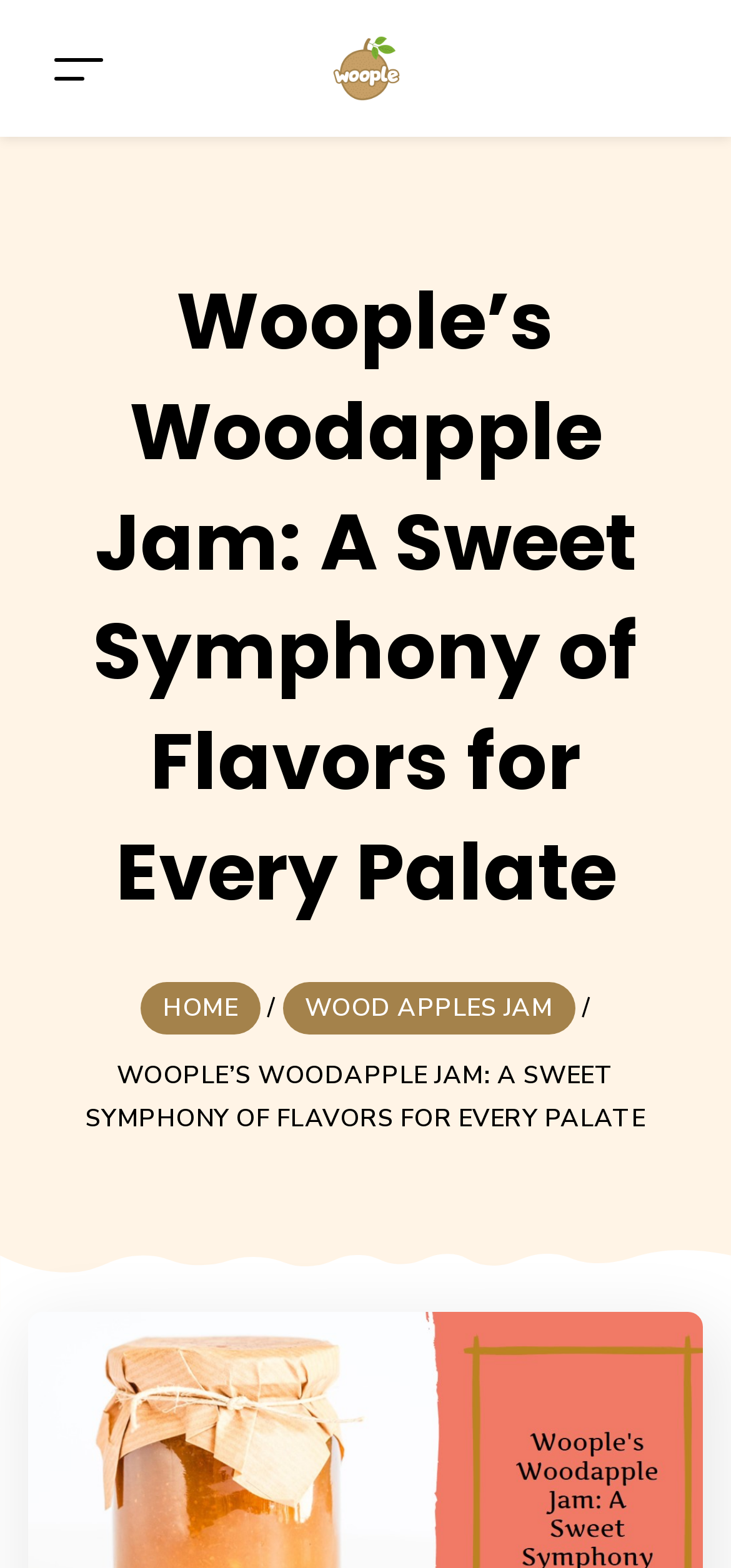From the element description Wood apples Jam, predict the bounding box coordinates of the UI element. The coordinates must be specified in the format (top-left x, top-left y, bottom-right x, bottom-right y) and should be within the 0 to 1 range.

[0.386, 0.627, 0.787, 0.66]